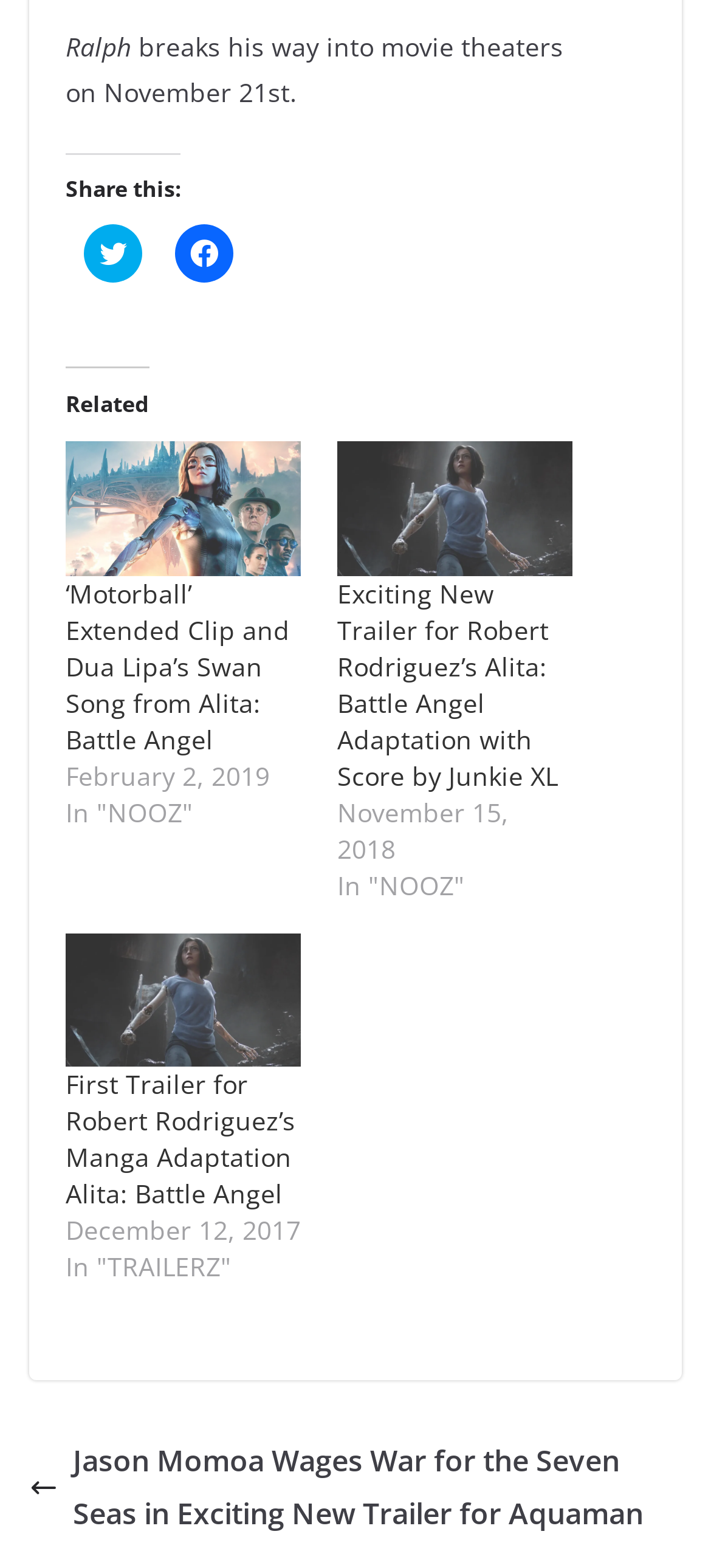Determine the bounding box coordinates of the area to click in order to meet this instruction: "Watch First Trailer for Robert Rodriguez's Manga Adaptation Alita: Battle Angel".

[0.092, 0.595, 0.423, 0.681]